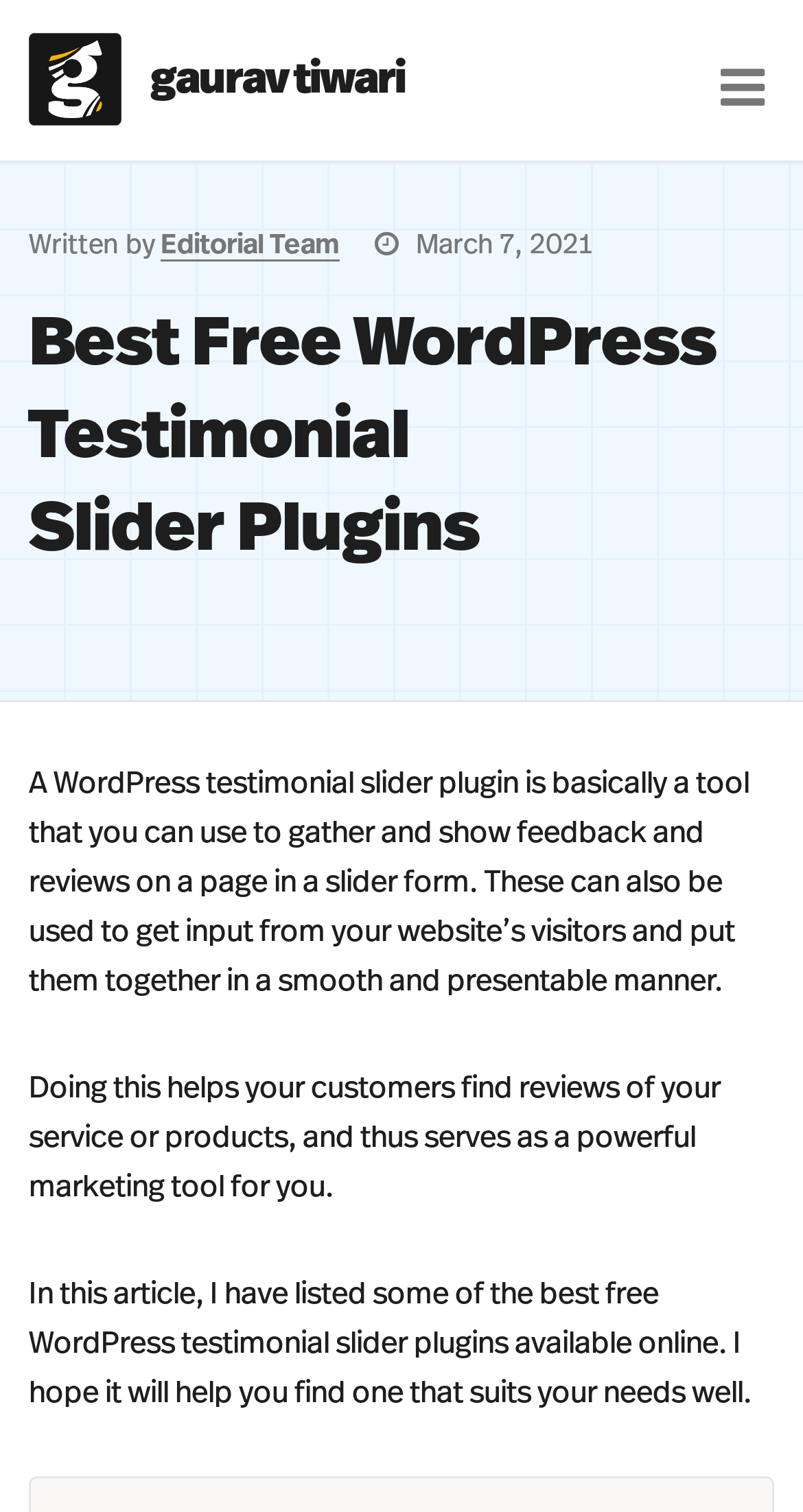Explain in detail what is displayed on the webpage.

The webpage appears to be an article about the best free WordPress testimonial slider plugins. At the top, there is a banner with a logo on the left side and a "Browse" button on the right side. Below the banner, there is a header section with the title "Best Free WordPress Testimonial Slider Plugins" in a large font. 

To the left of the title, there is a note section that includes the author's name, "Editorial Team", and the publication date, "March 7, 2021". 

Below the header section, there are three paragraphs of text. The first paragraph explains what a WordPress testimonial slider plugin is and its benefits. The second paragraph highlights the importance of using customer reviews as a marketing tool. The third paragraph introduces the purpose of the article, which is to list the best free WordPress testimonial slider plugins available online.